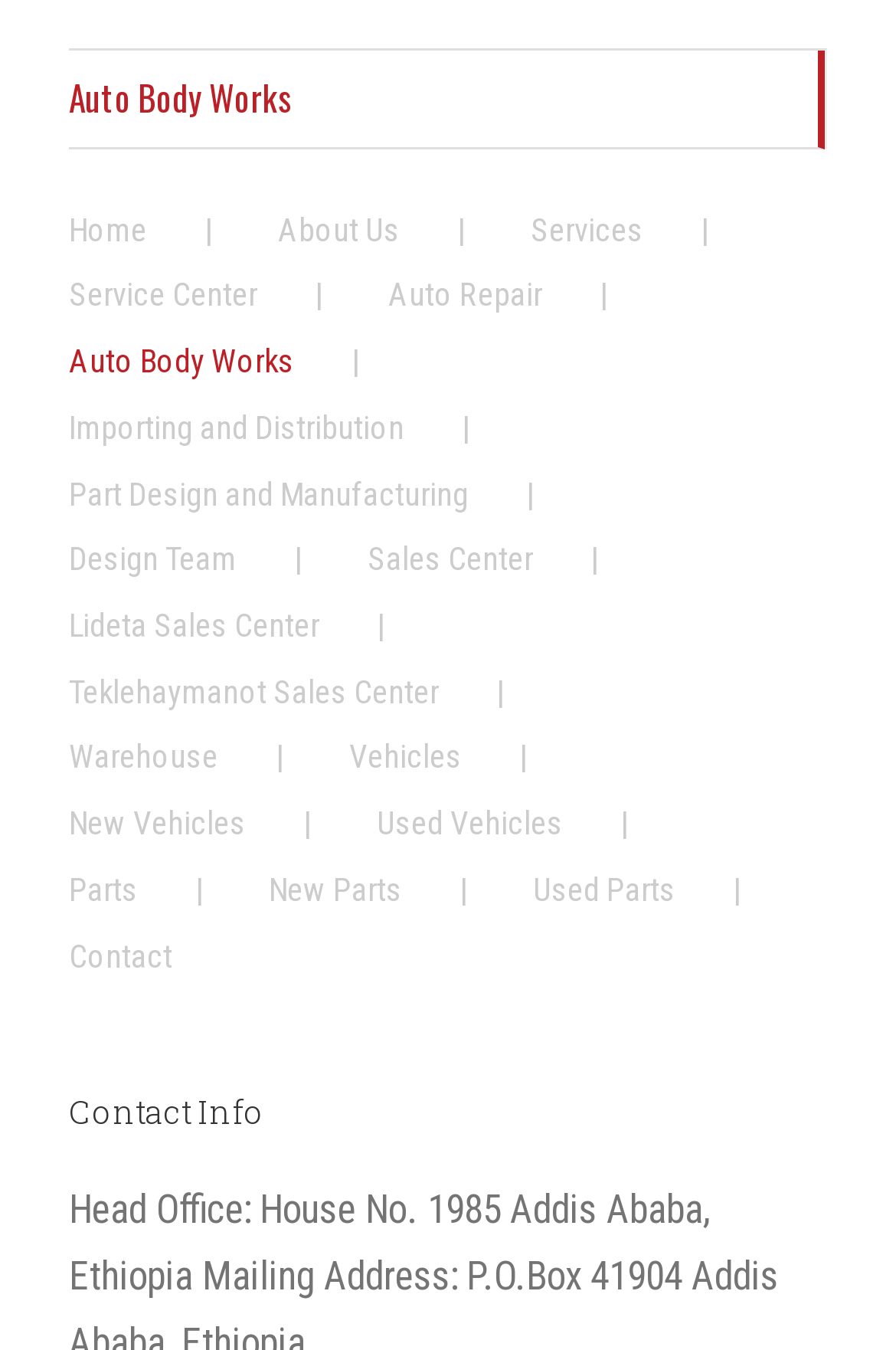Locate the bounding box coordinates of the element I should click to achieve the following instruction: "contact us".

[0.077, 0.689, 0.192, 0.729]